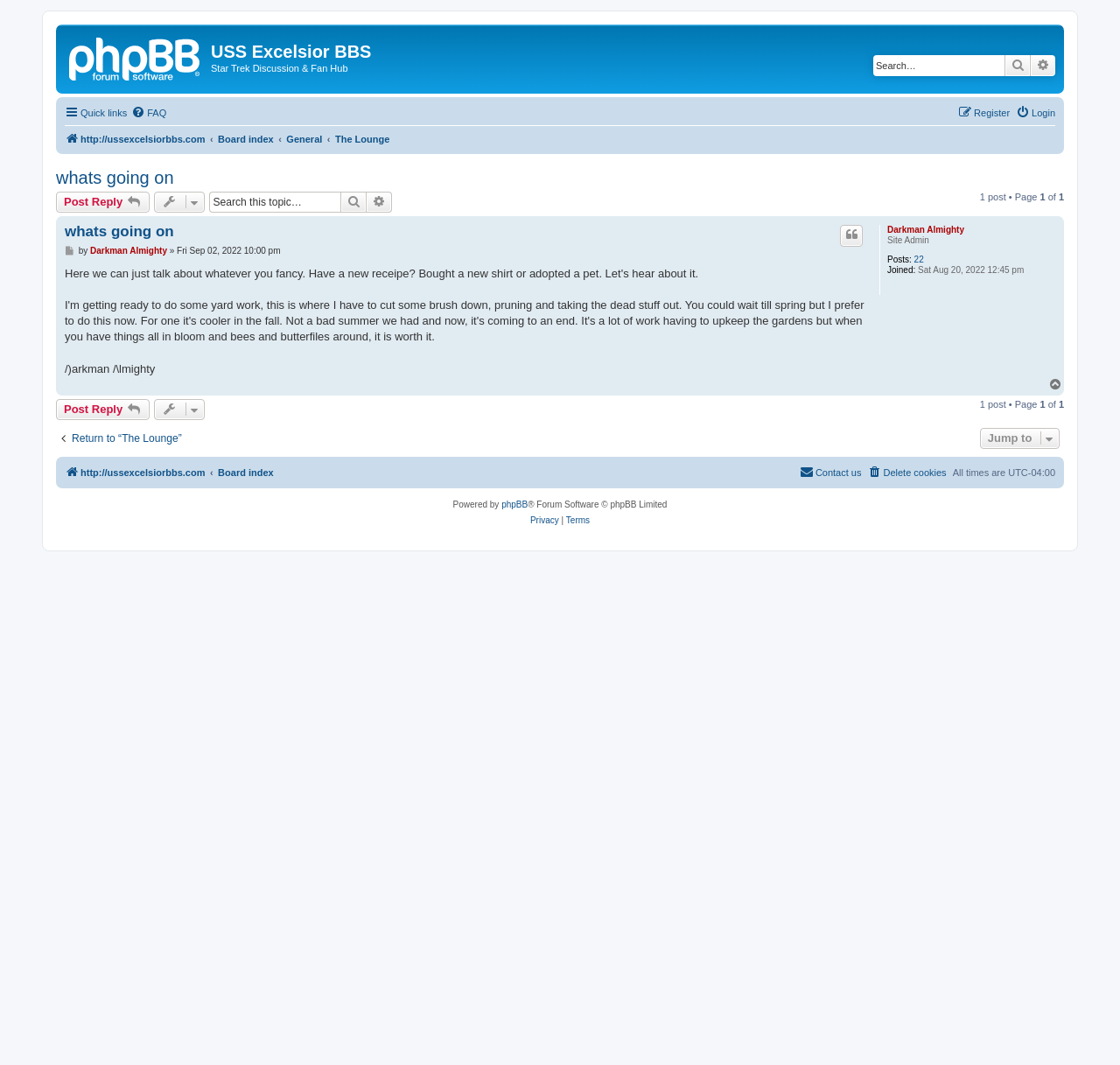Determine the bounding box coordinates of the section I need to click to execute the following instruction: "Quote". Provide the coordinates as four float numbers between 0 and 1, i.e., [left, top, right, bottom].

[0.75, 0.211, 0.77, 0.231]